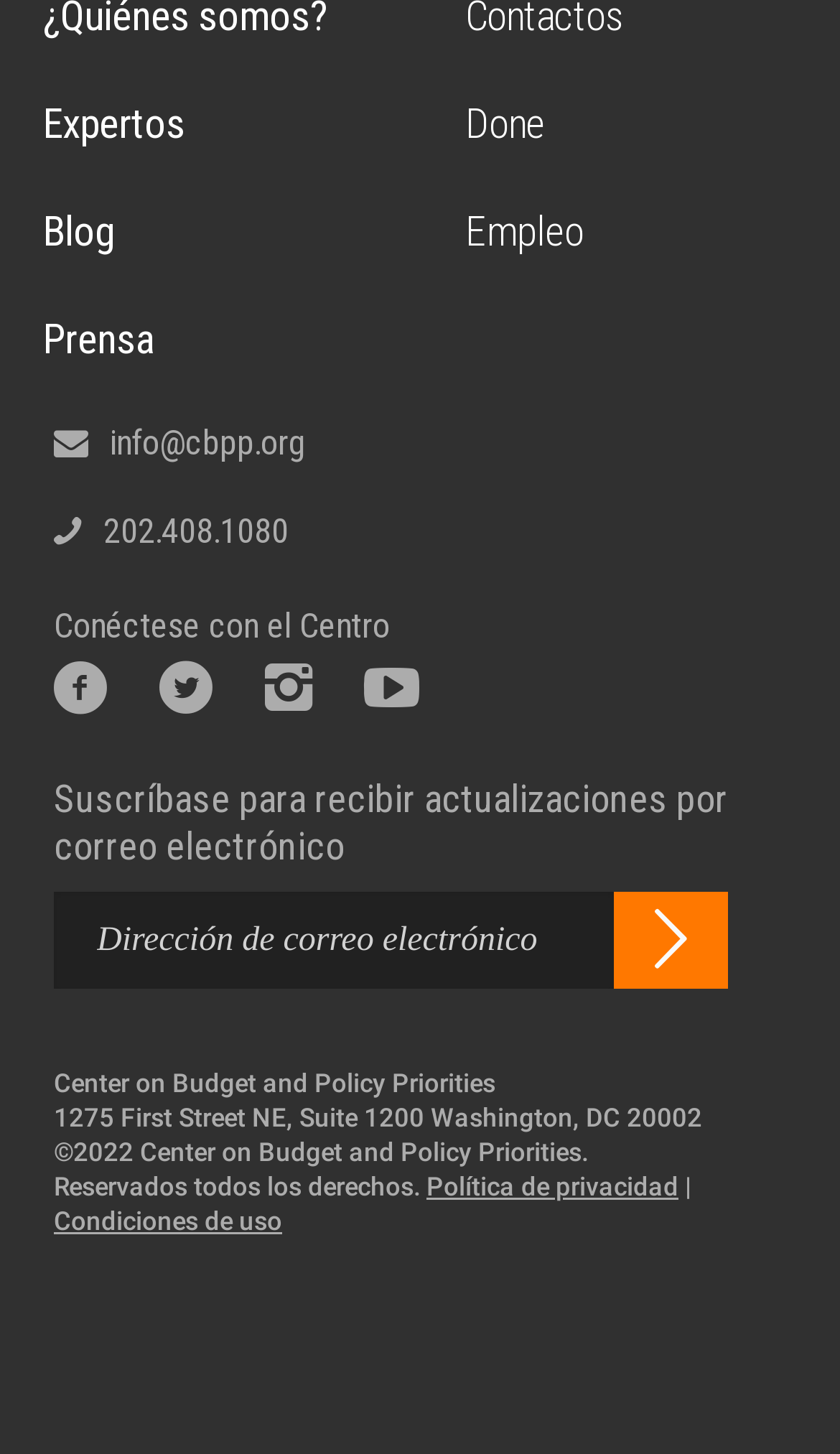Determine the bounding box coordinates of the clickable element necessary to fulfill the instruction: "Read about Center on Budget and Policy Priorities". Provide the coordinates as four float numbers within the 0 to 1 range, i.e., [left, top, right, bottom].

[0.064, 0.735, 0.59, 0.756]